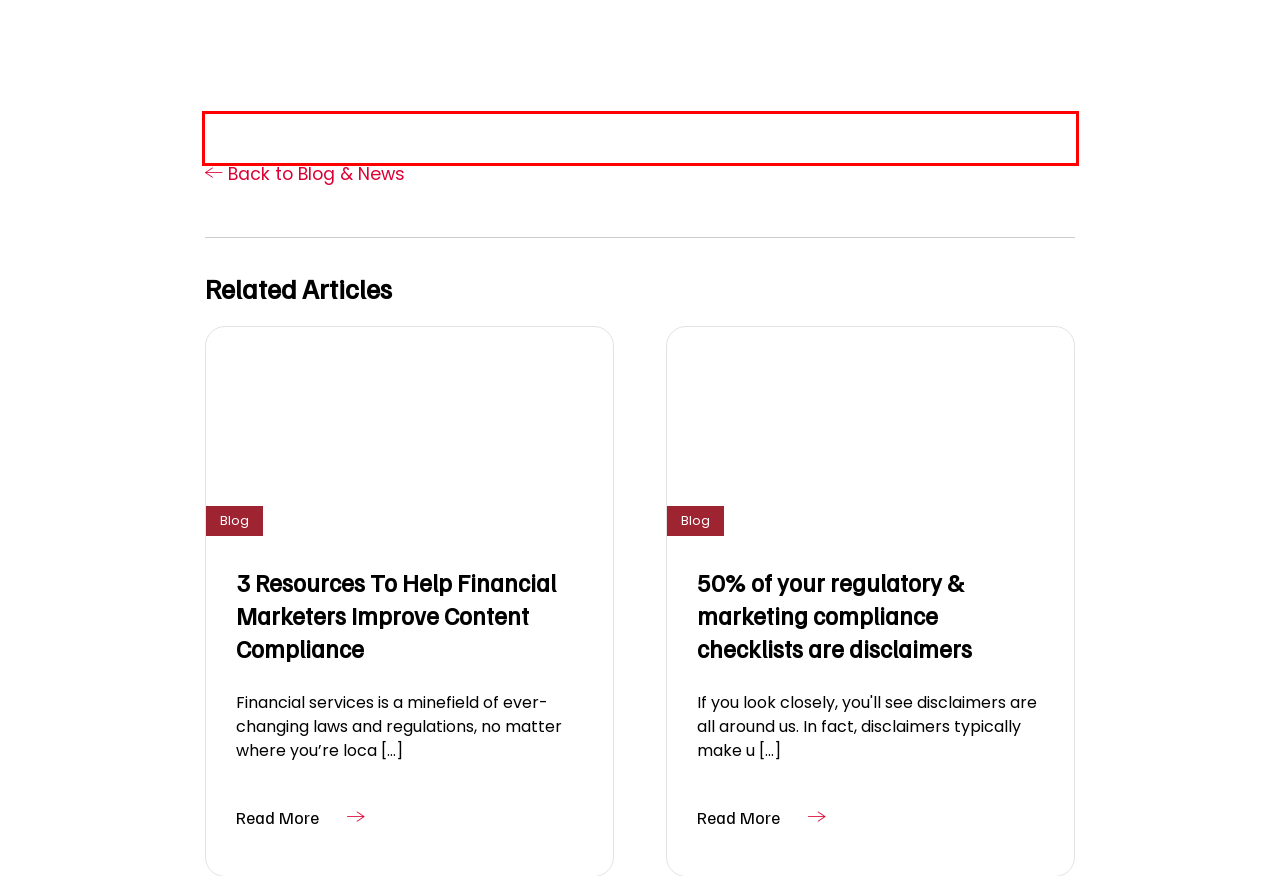Extract and provide the text found inside the red rectangle in the screenshot of the webpage.

Click here if you’d like to schedule a 30-minute call to discuss how to enhance the efficiency of your current financial services compliance processes and address your specific needs.